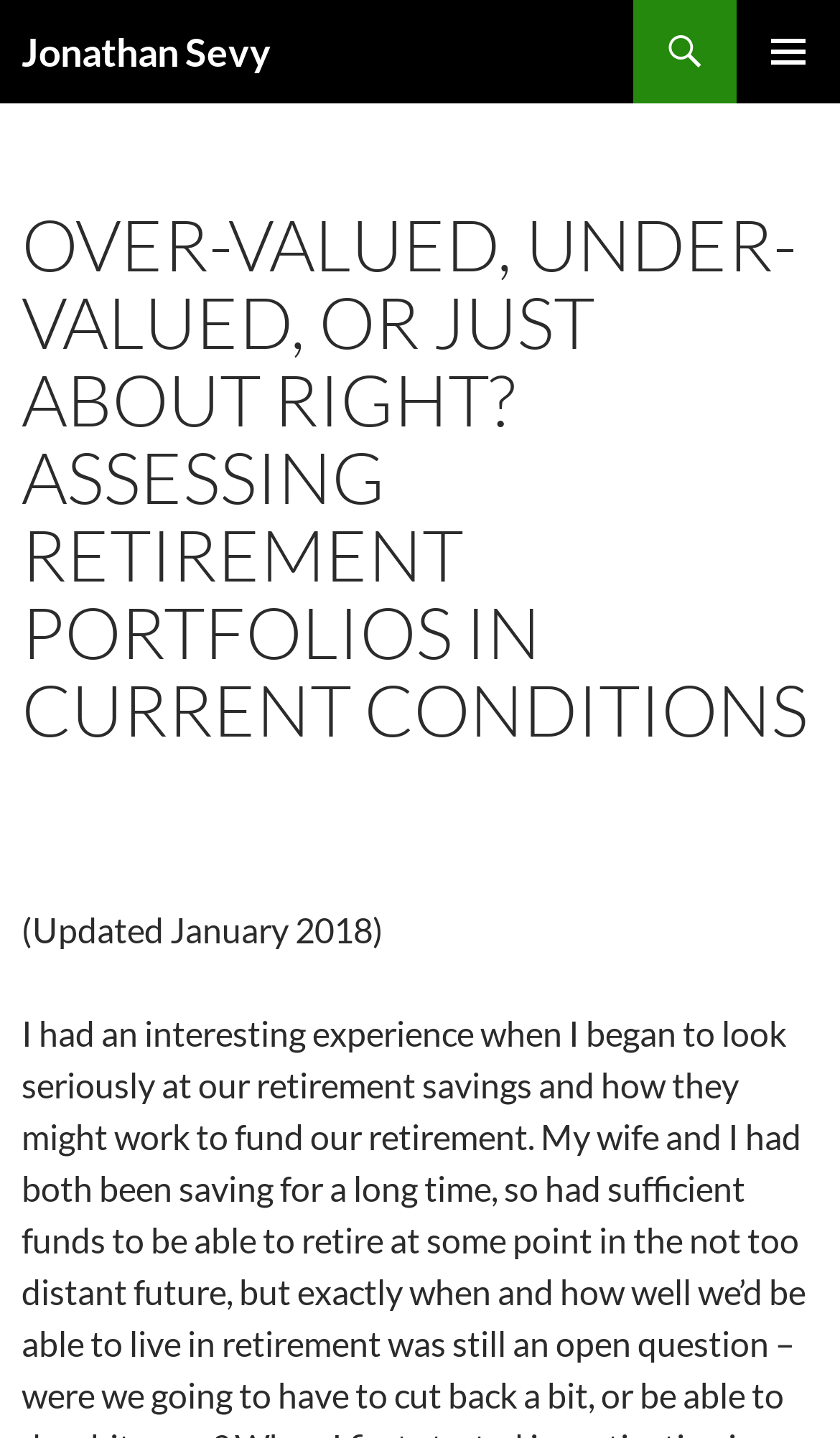Answer this question in one word or a short phrase: When was the article updated?

January 2018